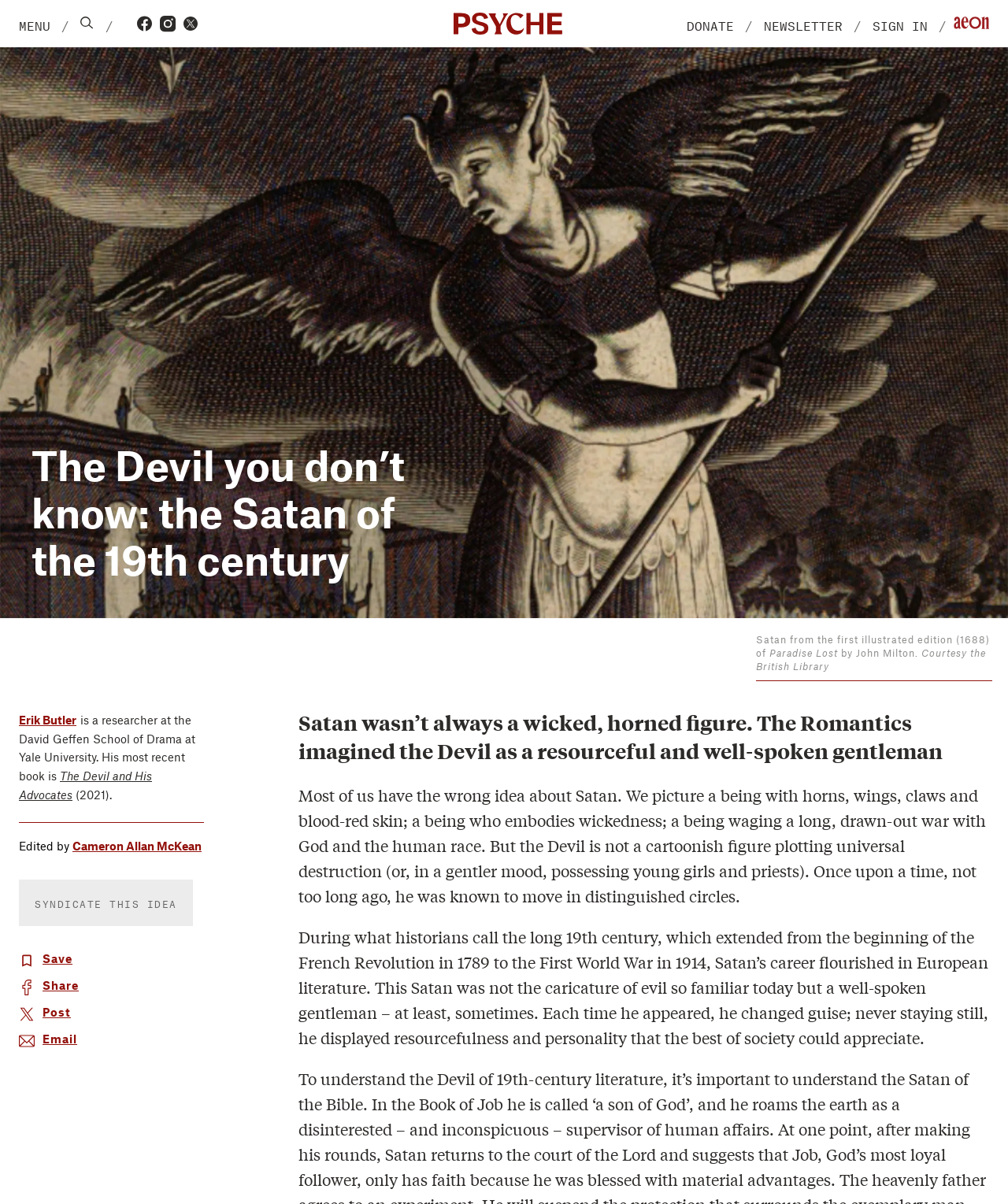Please determine the bounding box coordinates of the element's region to click for the following instruction: "Visit the Olivet Boys & Girls Club website".

None